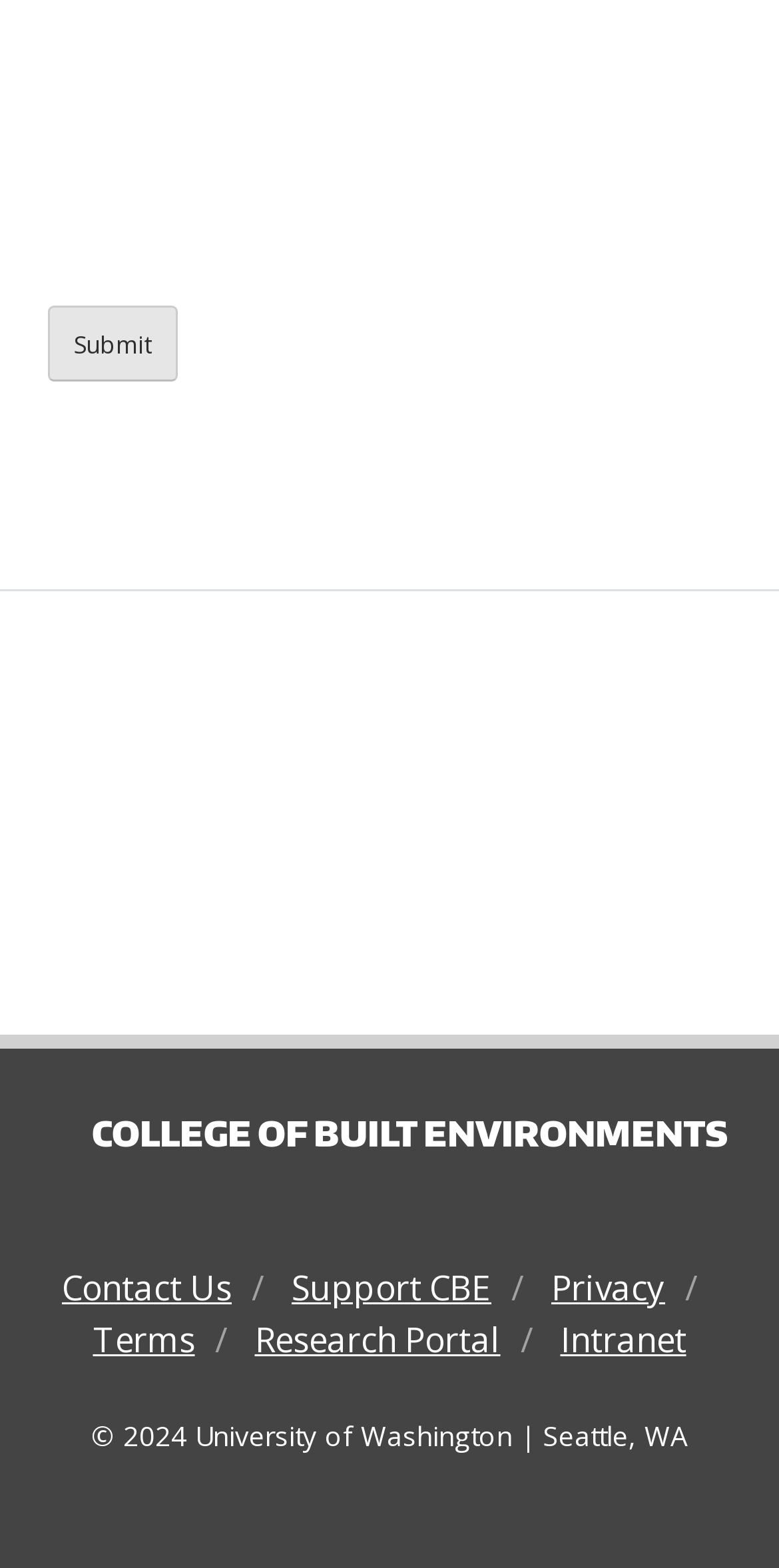Kindly provide the bounding box coordinates of the section you need to click on to fulfill the given instruction: "Contact Us".

[0.079, 0.807, 0.297, 0.836]